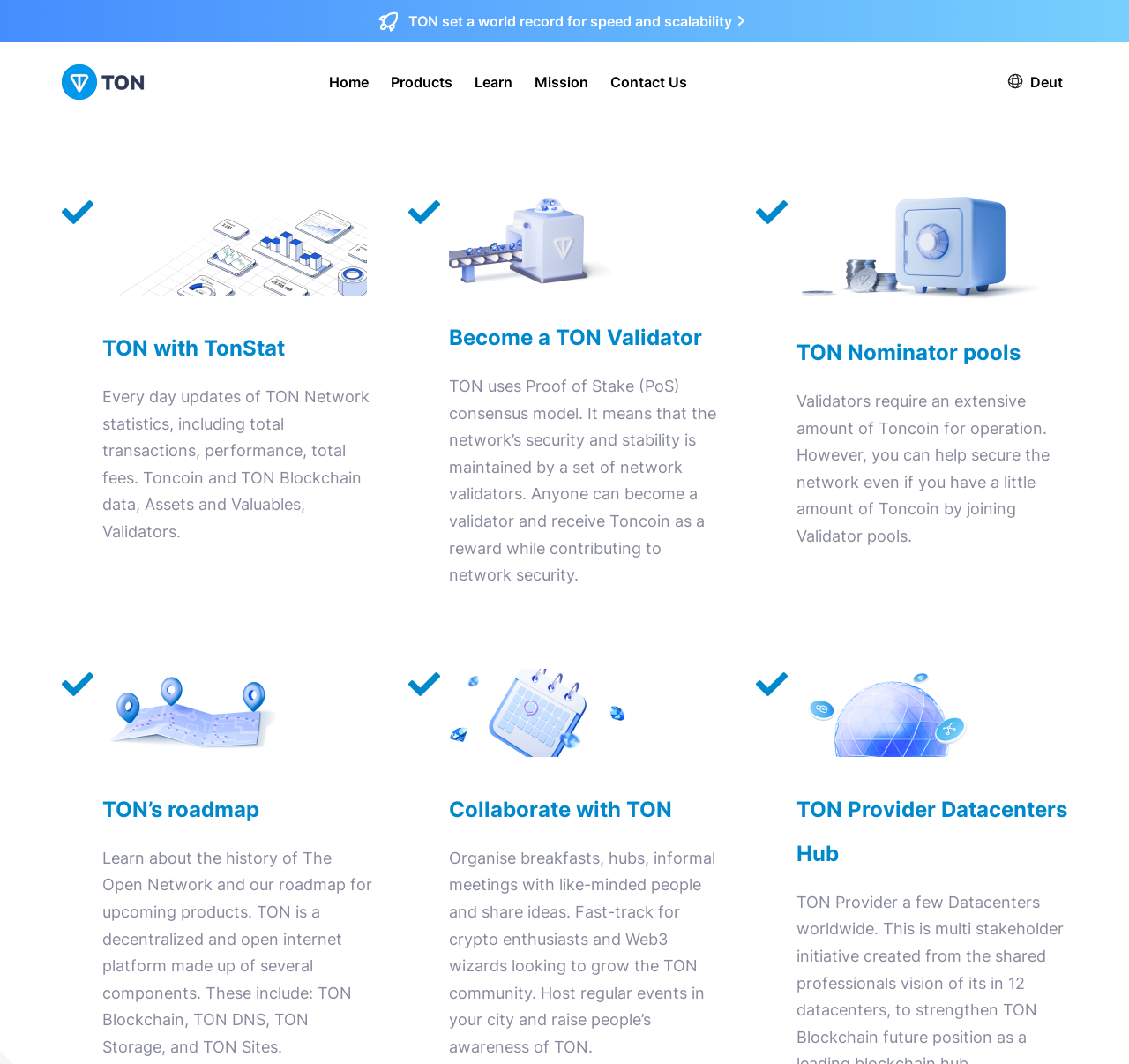Please specify the bounding box coordinates for the clickable region that will help you carry out the instruction: "Go to the home page".

[0.288, 0.056, 0.33, 0.098]